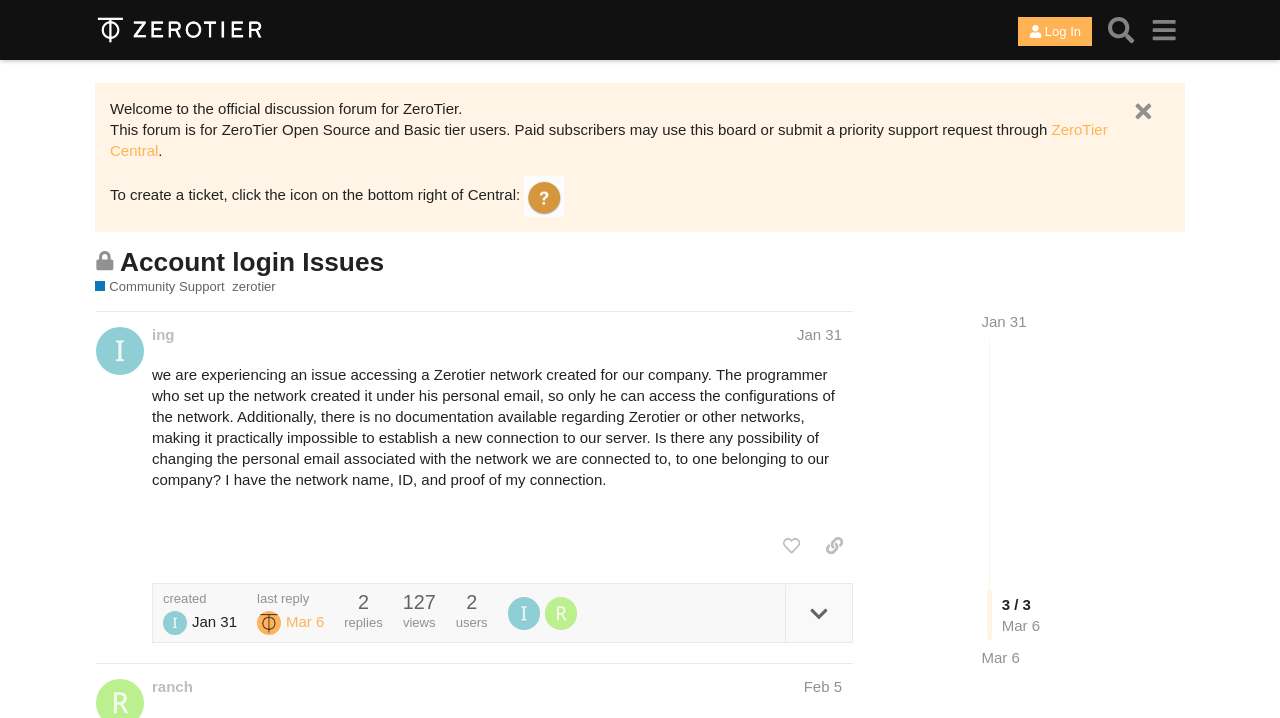What is the name of the discussion forum?
Please describe in detail the information shown in the image to answer the question.

I found the answer by looking at the header section of the webpage, where it says 'ZeroTier Discussions' in a link element.